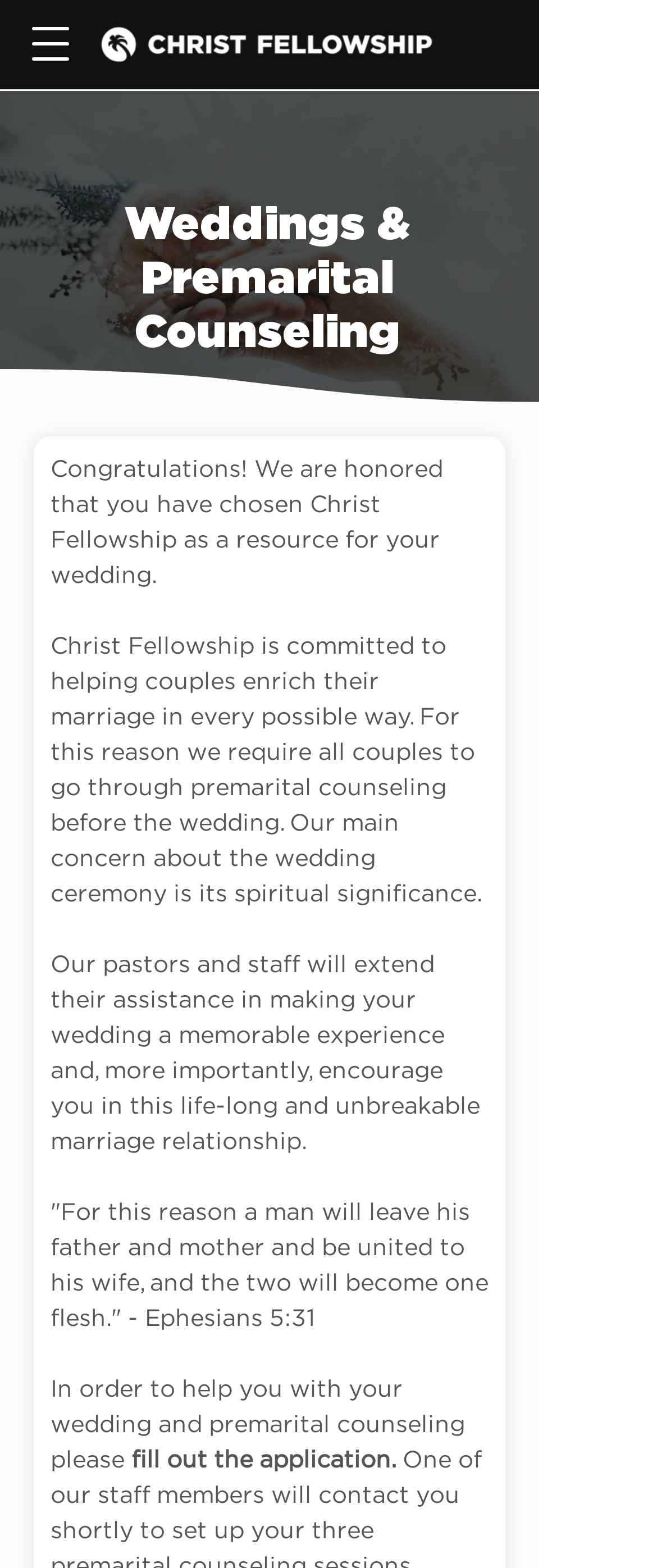Locate and generate the text content of the webpage's heading.

Weddings & Premarital Counseling